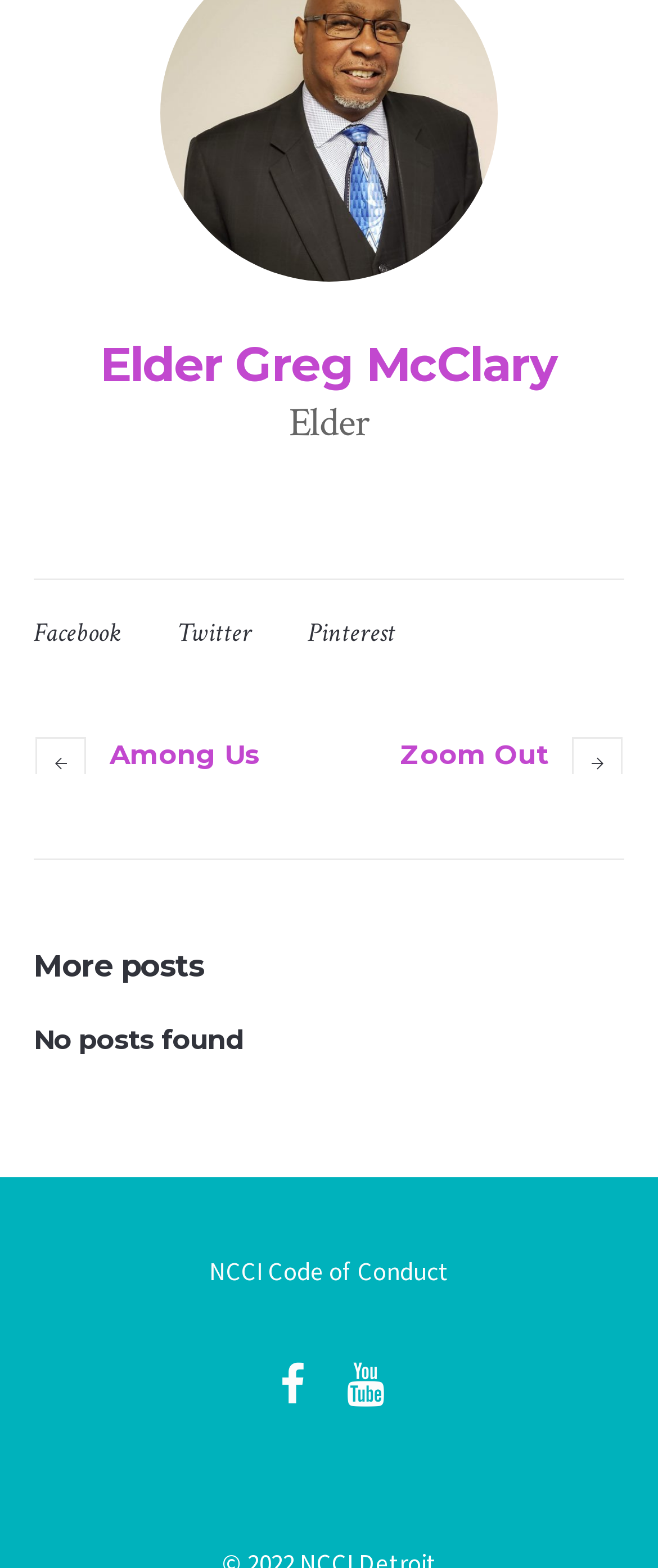Find the bounding box coordinates for the area you need to click to carry out the instruction: "Visit Facebook page". The coordinates should be four float numbers between 0 and 1, indicated as [left, top, right, bottom].

[0.051, 0.393, 0.185, 0.415]